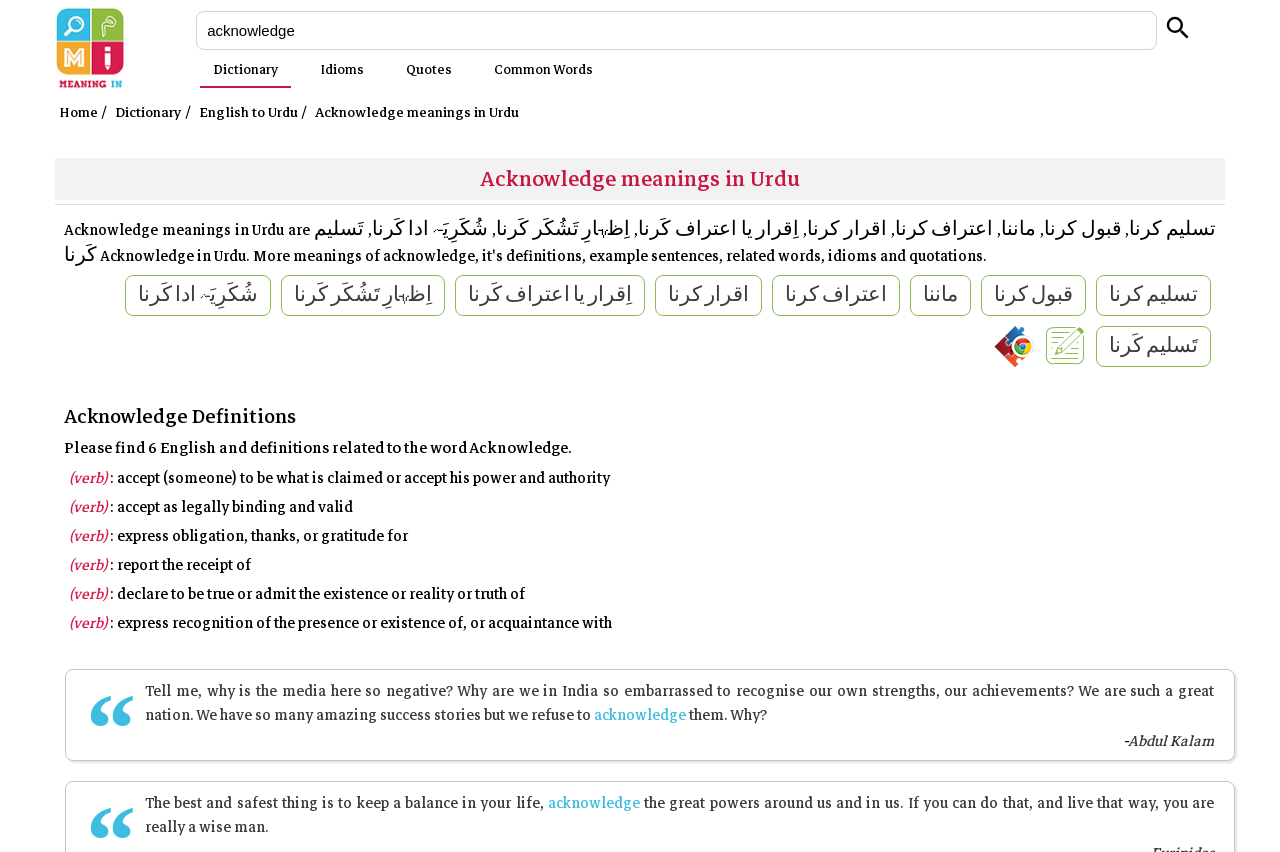Find and specify the bounding box coordinates that correspond to the clickable region for the instruction: "Search English or Urdu".

[0.153, 0.013, 0.904, 0.059]